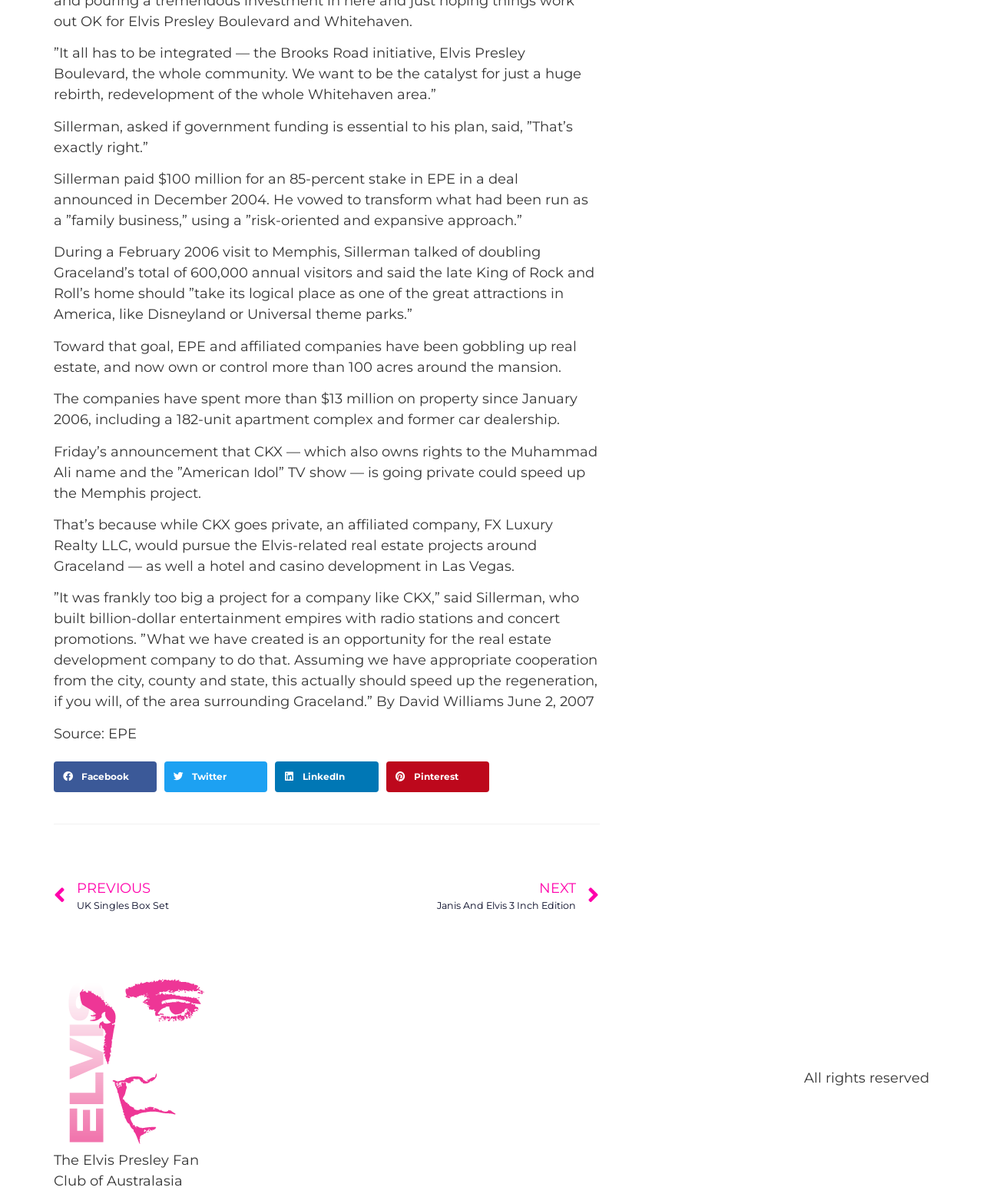Bounding box coordinates are to be given in the format (top-left x, top-left y, bottom-right x, bottom-right y). All values must be floating point numbers between 0 and 1. Provide the bounding box coordinate for the UI element described as: alt="Elvis Club"

[0.055, 0.801, 0.233, 0.955]